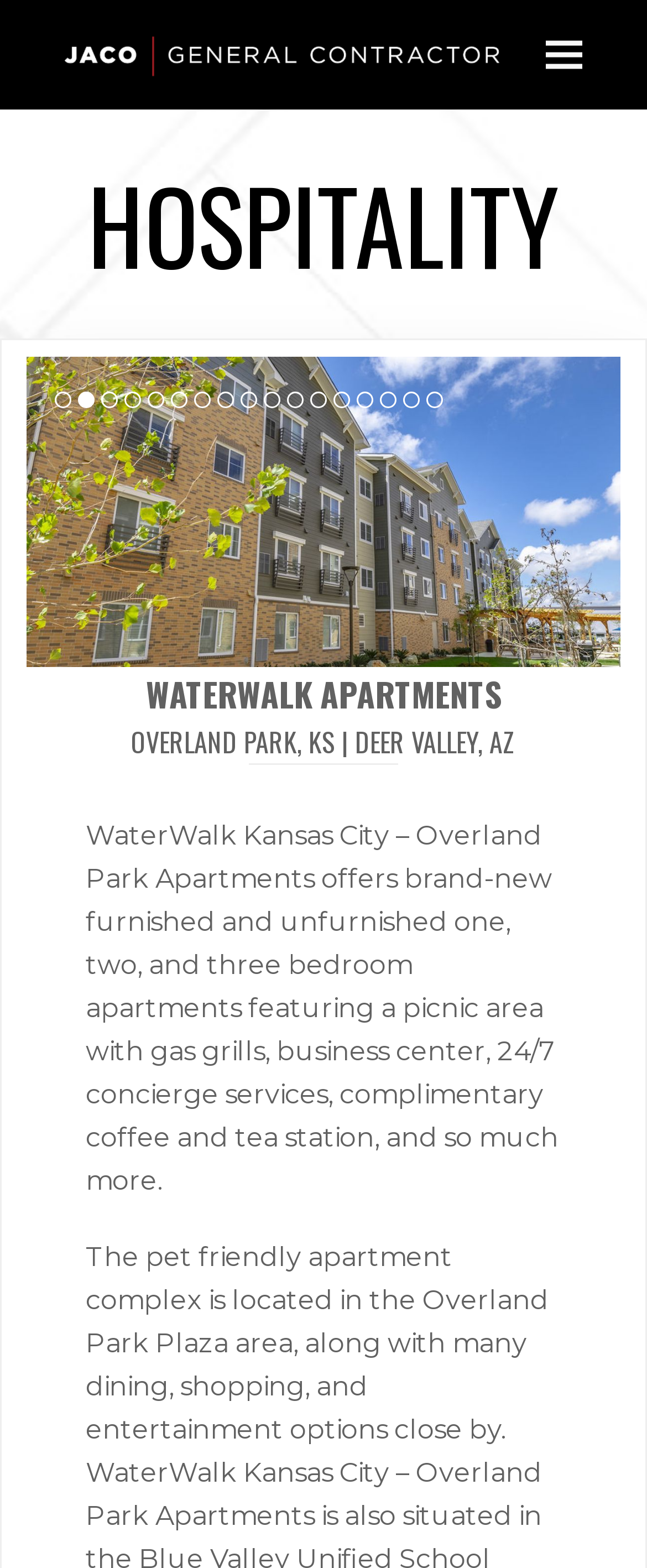Locate the bounding box of the UI element defined by this description: "aria-label="Toggle navigation" title="Toggle navigation"". The coordinates should be given as four float numbers between 0 and 1, formatted as [left, top, right, bottom].

None